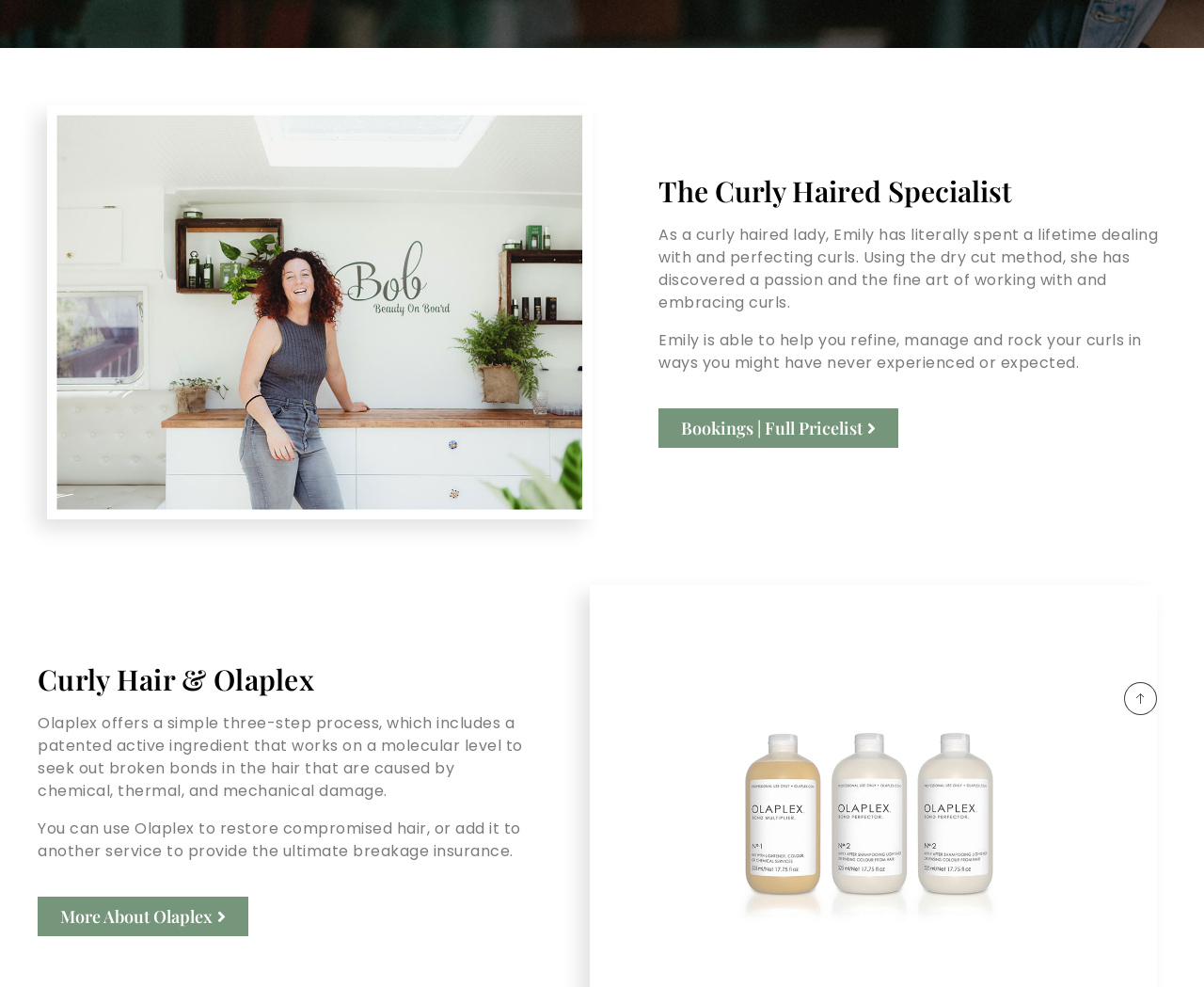Identify the bounding box for the element characterized by the following description: "Bookings | Full Pricelist".

[0.547, 0.414, 0.746, 0.454]